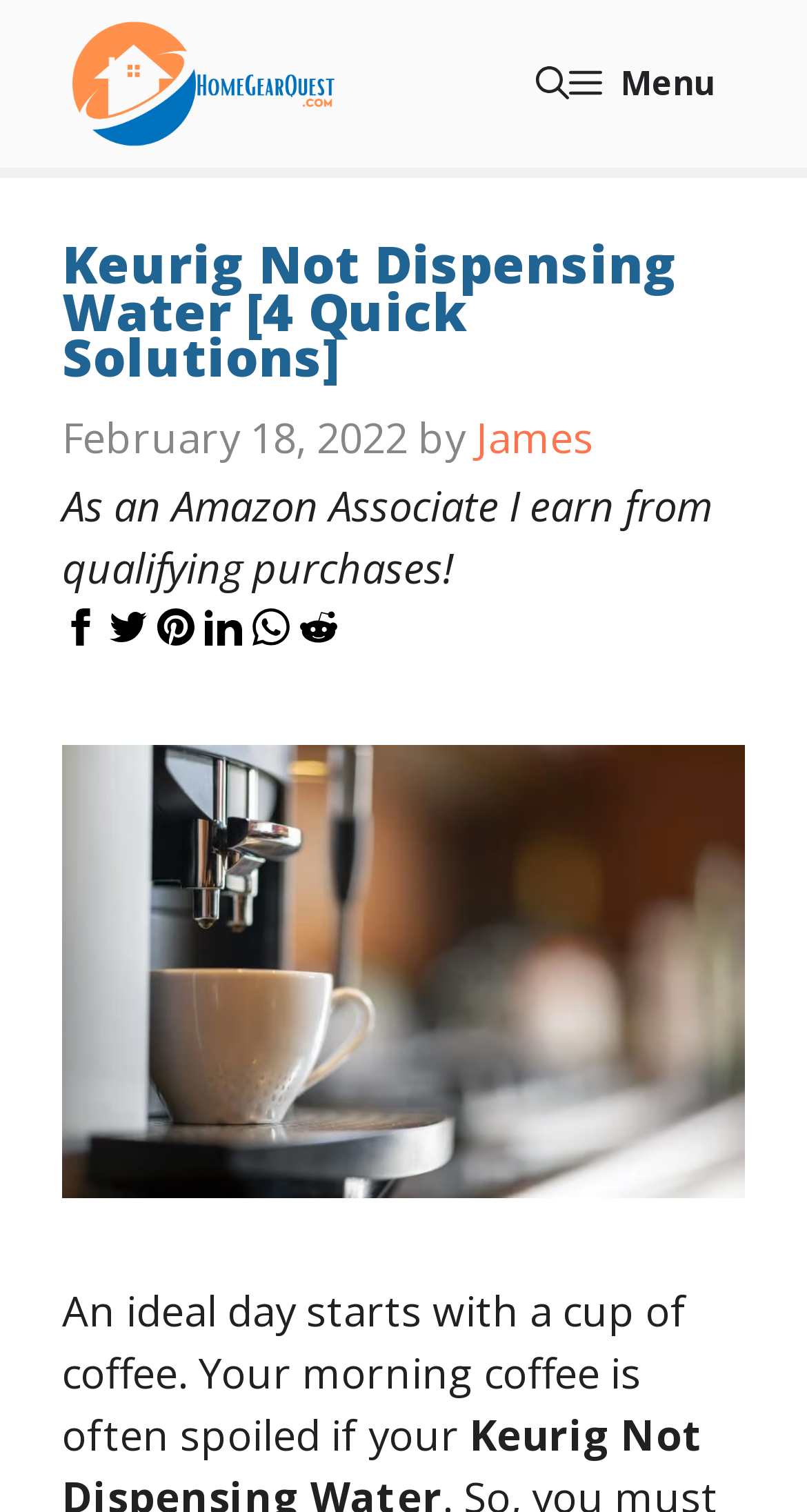Identify the webpage's primary heading and generate its text.

Keurig Not Dispensing Water [4 Quick Solutions]